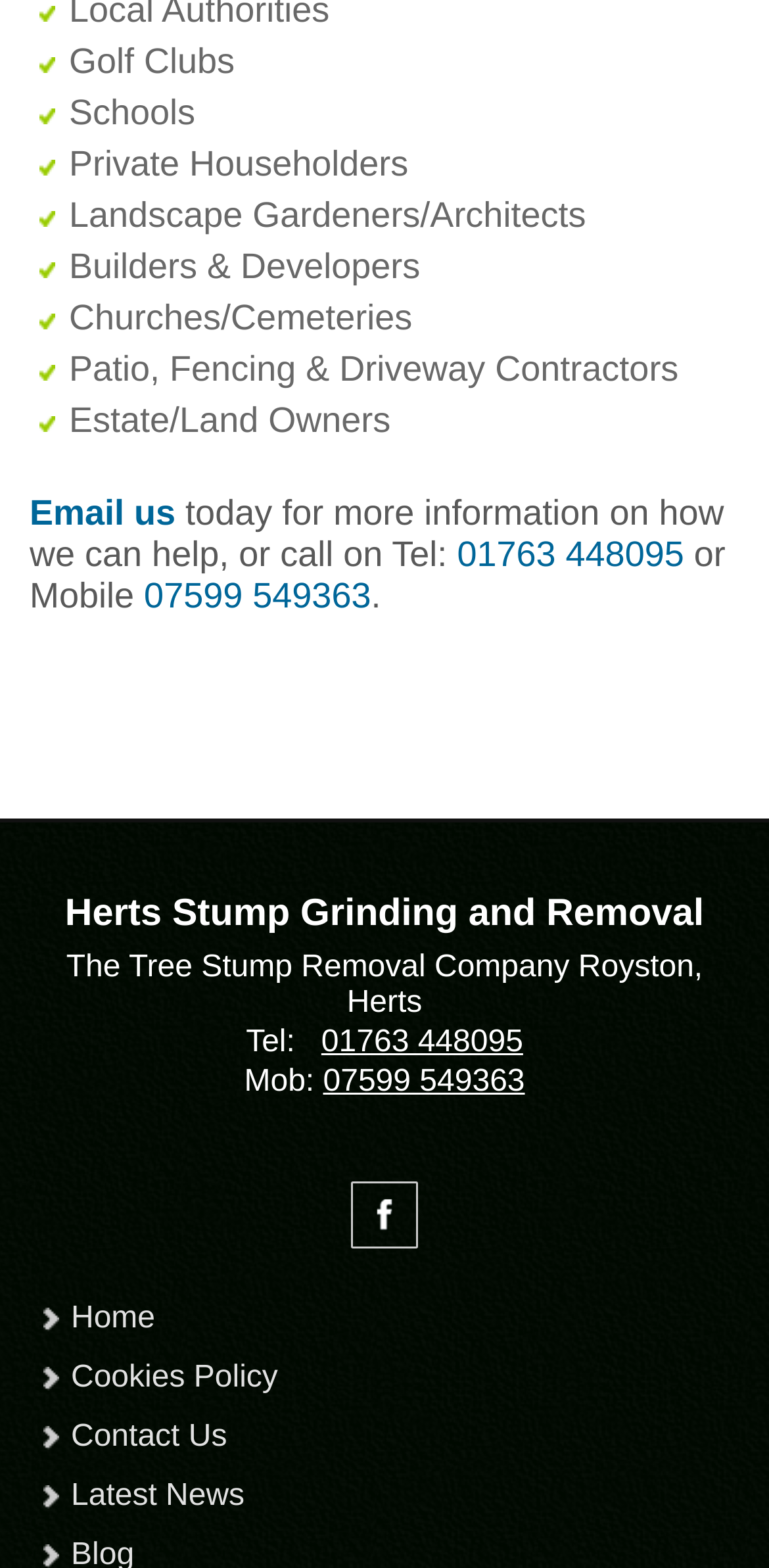Respond to the question below with a single word or phrase: What is the company name?

Herts Stump Grinding and Removal